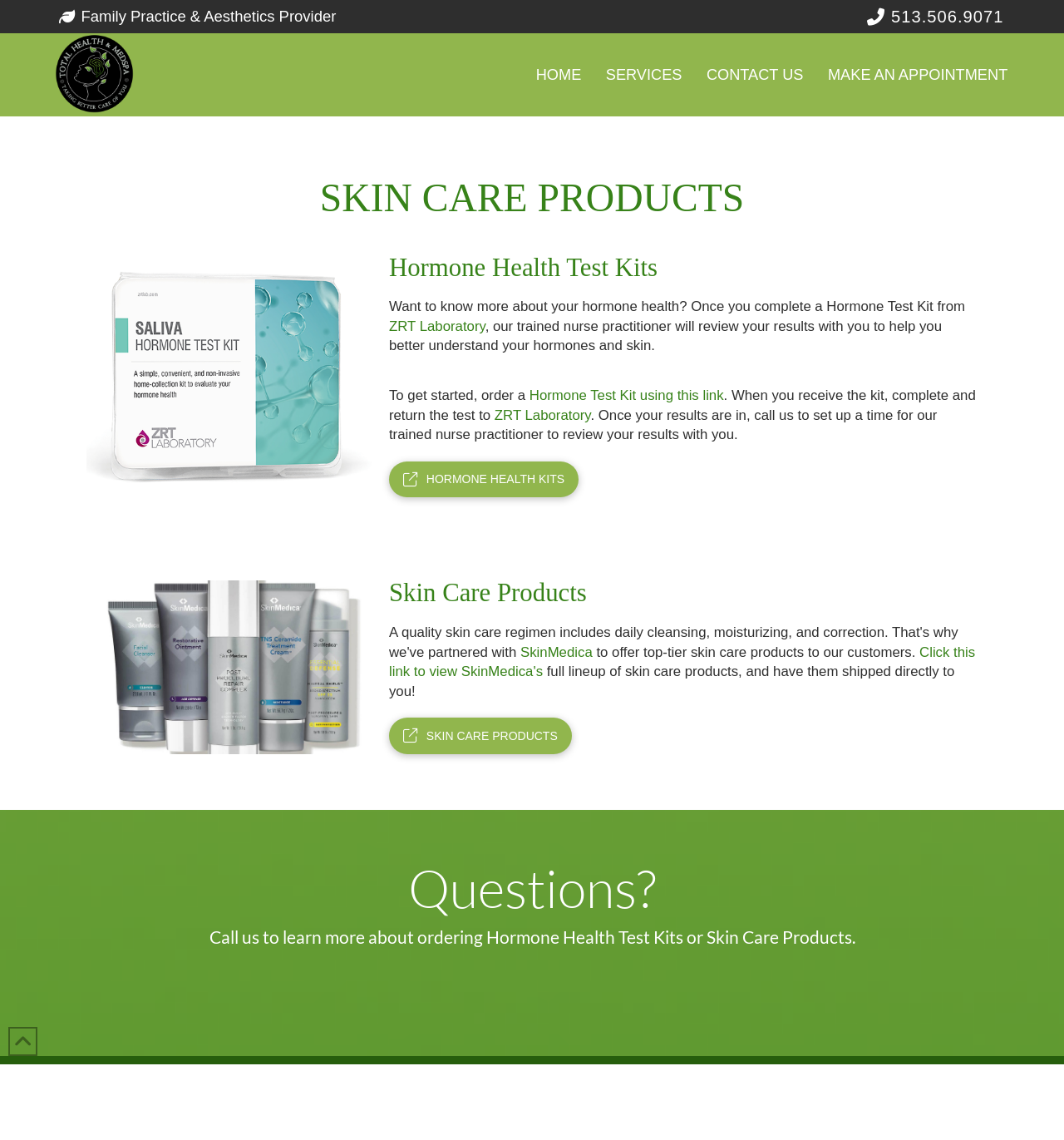Please provide the main heading of the webpage content.

Family Practice & Aesthetics Provider